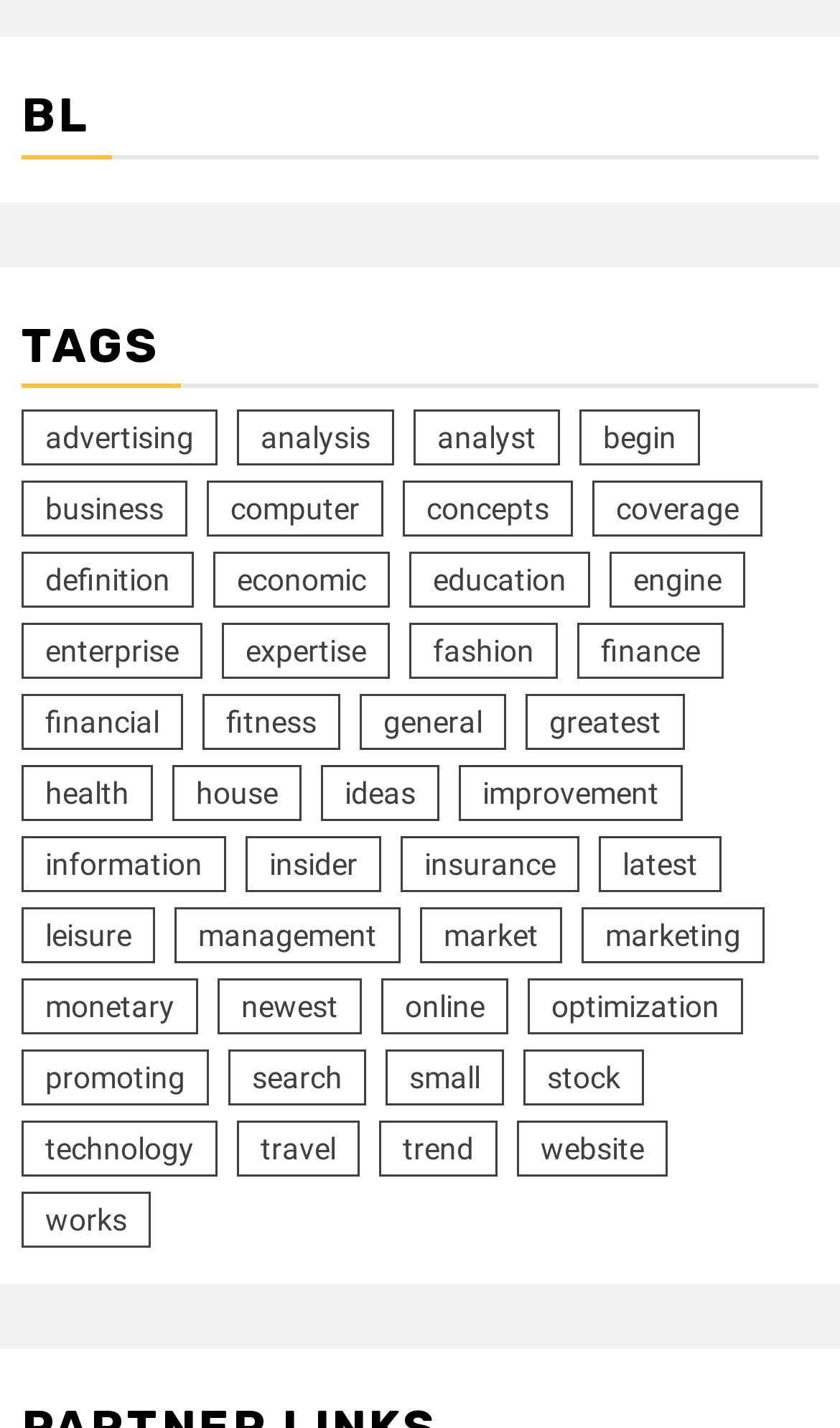Determine the coordinates of the bounding box for the clickable area needed to execute this instruction: "View business".

[0.026, 0.336, 0.223, 0.375]